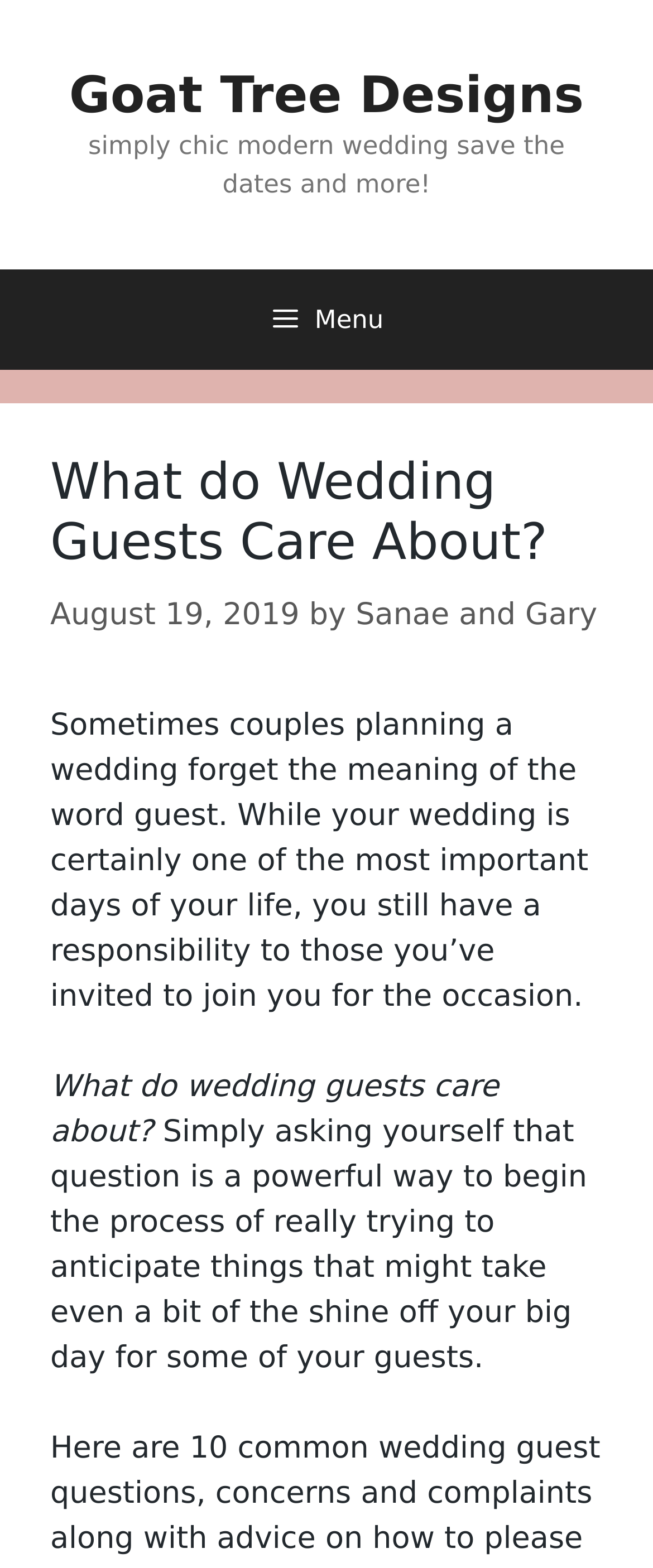Please use the details from the image to answer the following question comprehensively:
Who are the authors of the article?

The authors of the article can be found in the link element, which is located below the heading 'What do Wedding Guests Care About?' and says 'Sanae and Gary'.